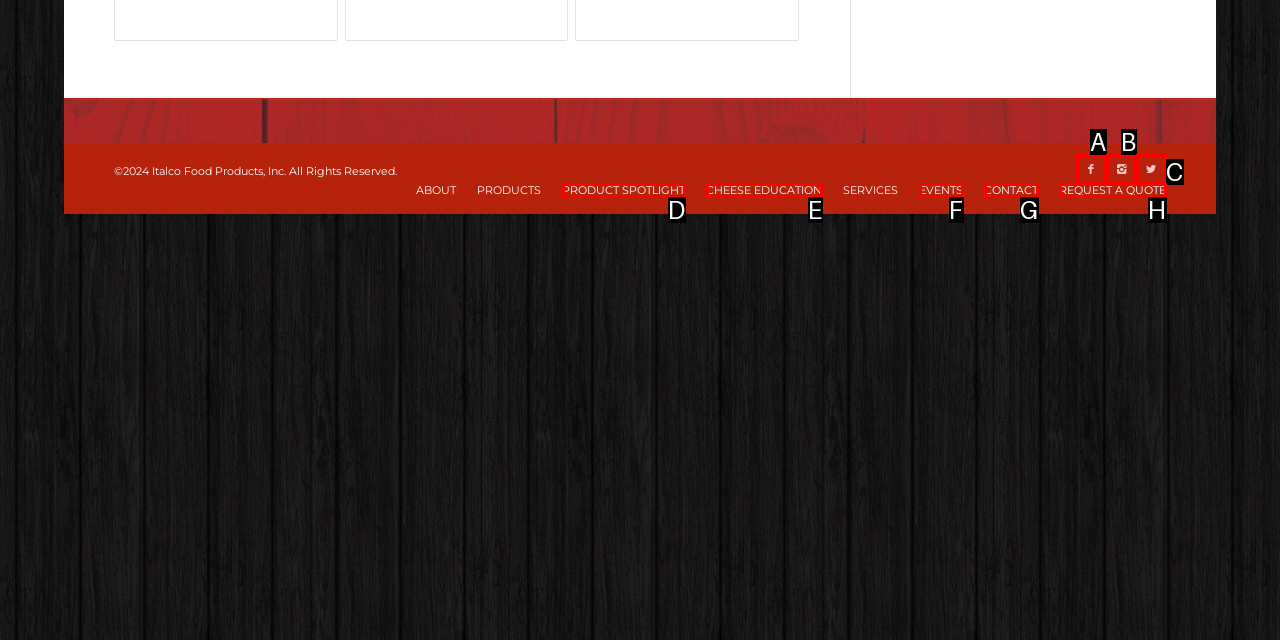Match the HTML element to the given description: CHEESE EDUCATION
Indicate the option by its letter.

E